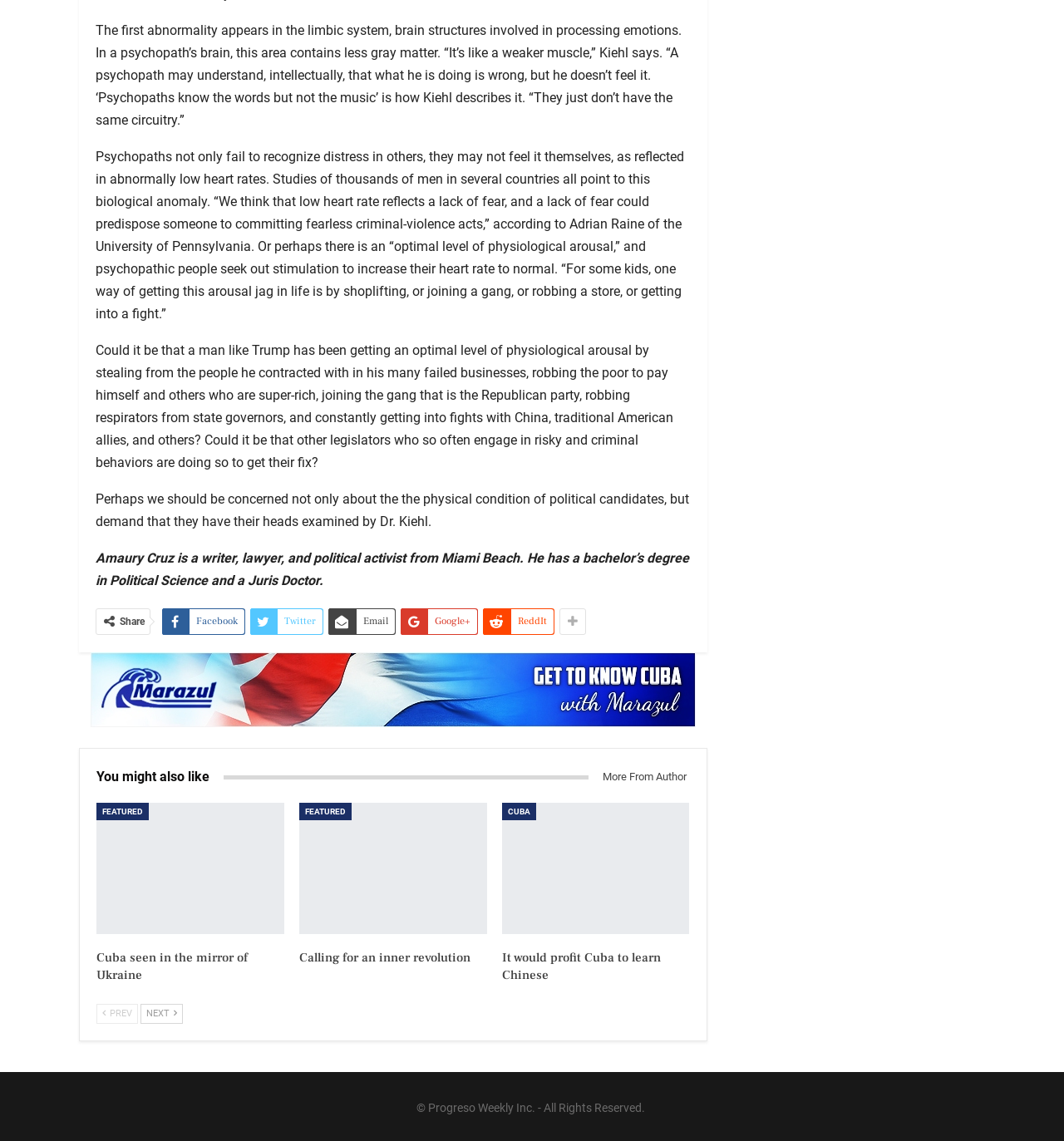What is the name of the website?
Ensure your answer is thorough and detailed.

The website's name is mentioned at the bottom of the page, along with a copyright notice, indicating that Progreso Weekly is the name of the website.